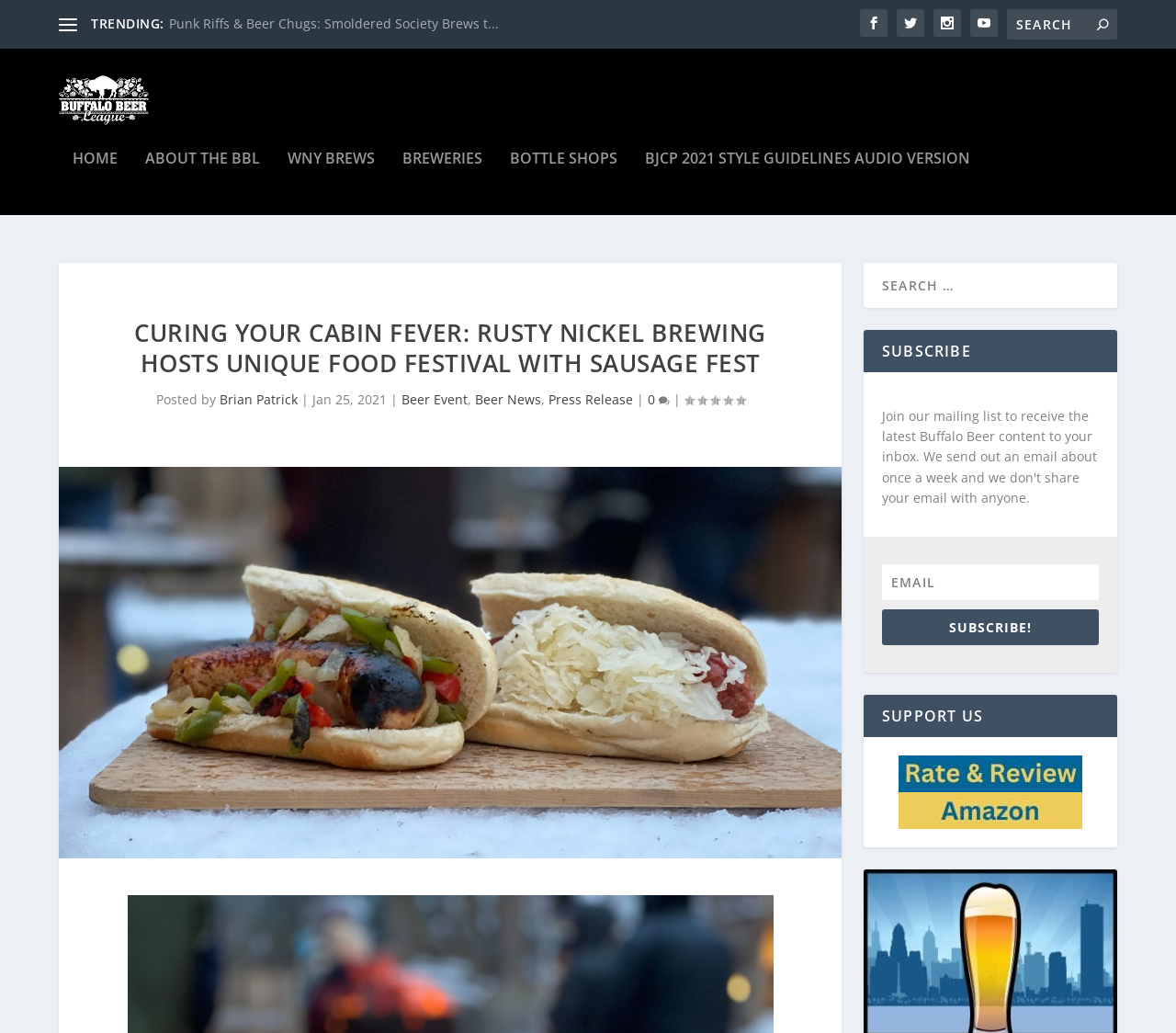Given the description of the UI element: "name="s" placeholder="Search" title="Search for:"", predict the bounding box coordinates in the form of [left, top, right, bottom], with each value being a float between 0 and 1.

[0.856, 0.009, 0.95, 0.038]